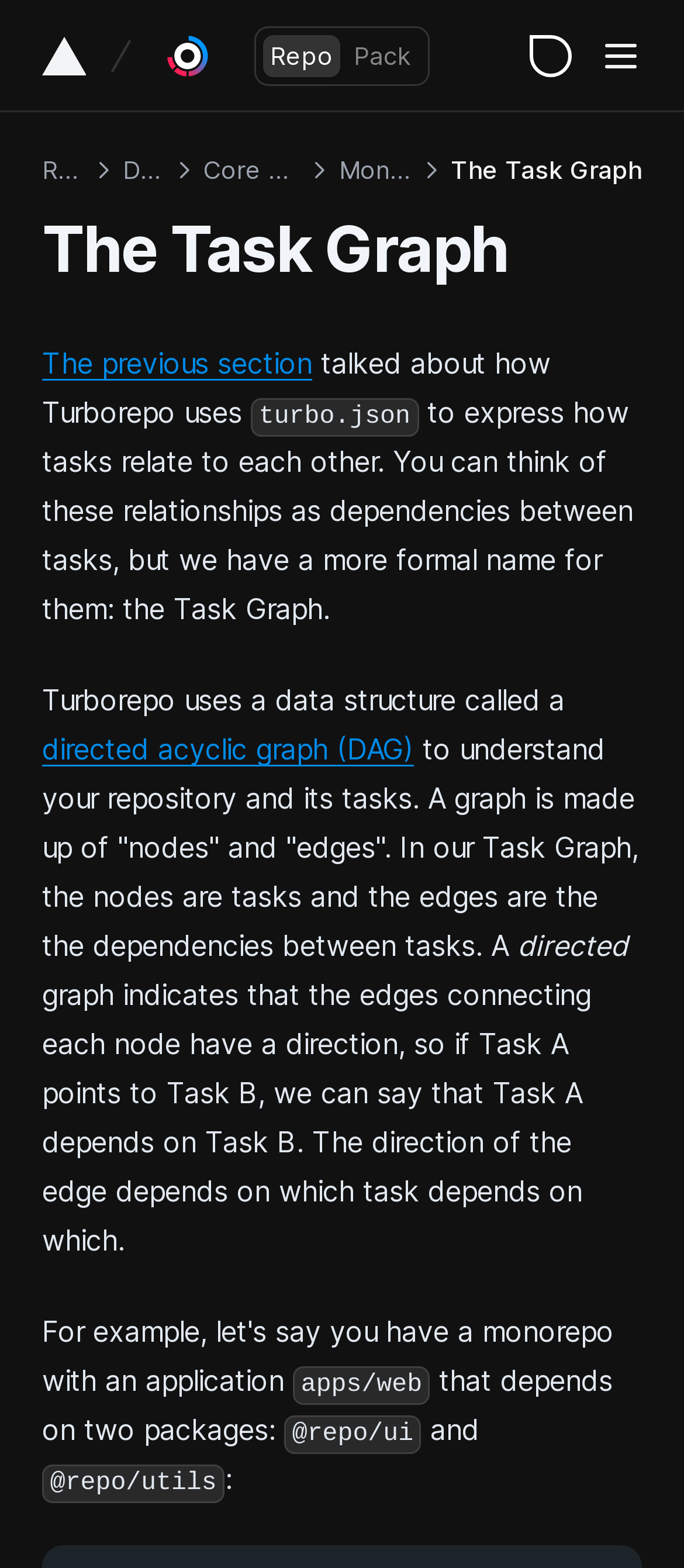Please specify the bounding box coordinates for the clickable region that will help you carry out the instruction: "Go to Configuring Workspaces".

[0.226, 0.026, 0.928, 0.063]